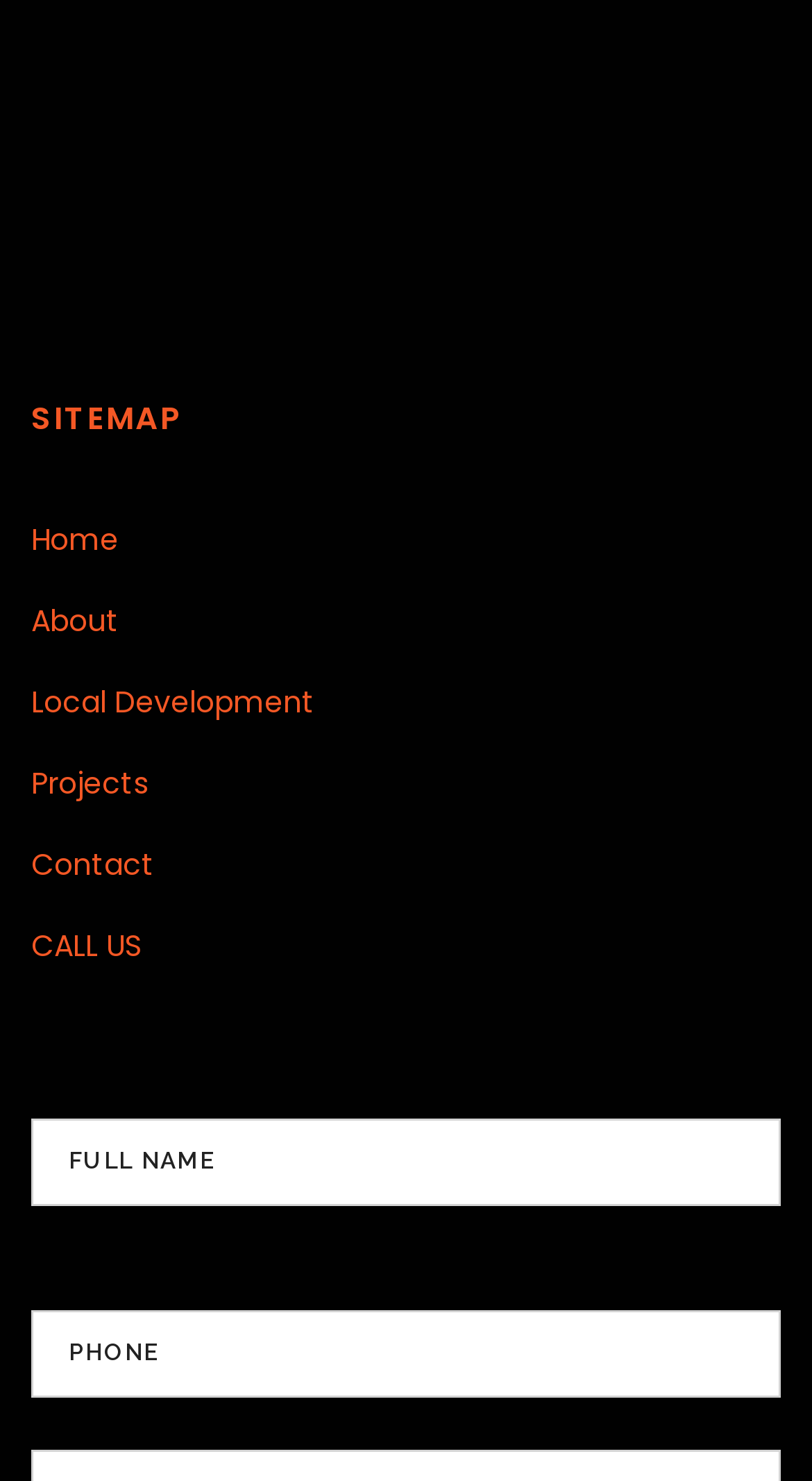Specify the bounding box coordinates of the area to click in order to follow the given instruction: "Click on the Home link."

[0.038, 0.349, 0.962, 0.38]